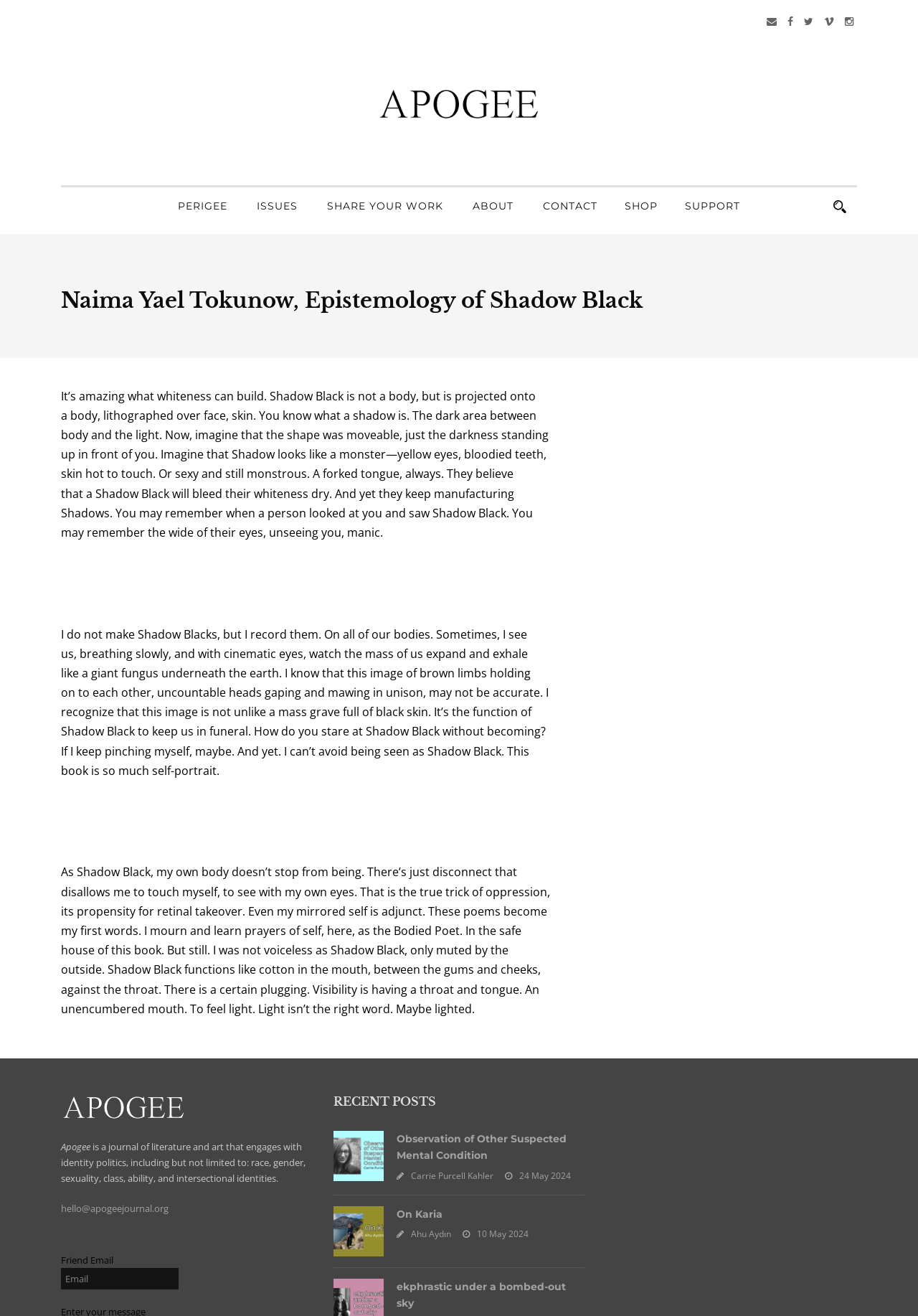Given the element description, predict the bounding box coordinates in the format (top-left x, top-left y, bottom-right x, bottom-right y), using floating point numbers between 0 and 1: Accept

None